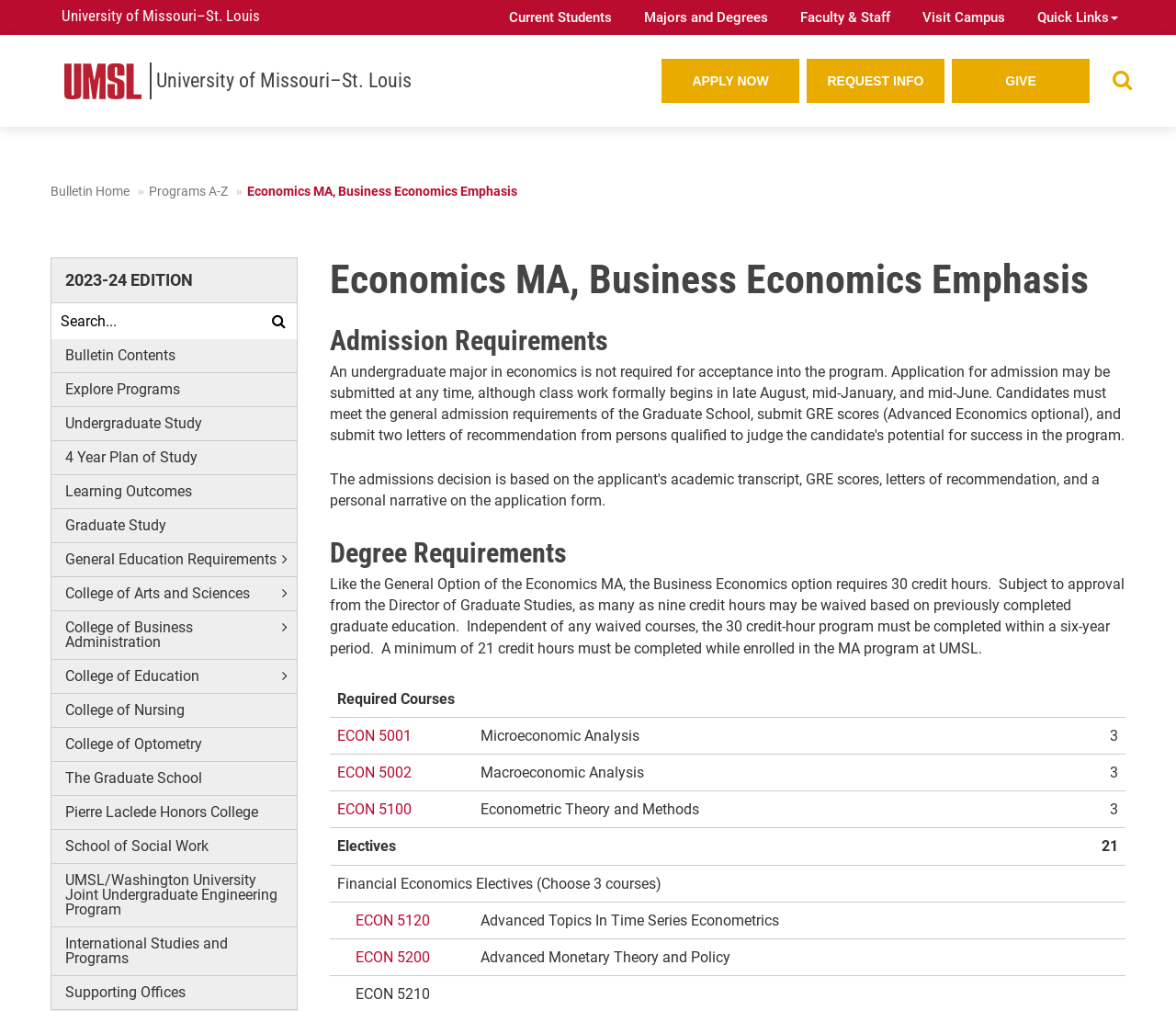Please identify the bounding box coordinates of where to click in order to follow the instruction: "Search for a catalog".

[0.044, 0.298, 0.084, 0.329]